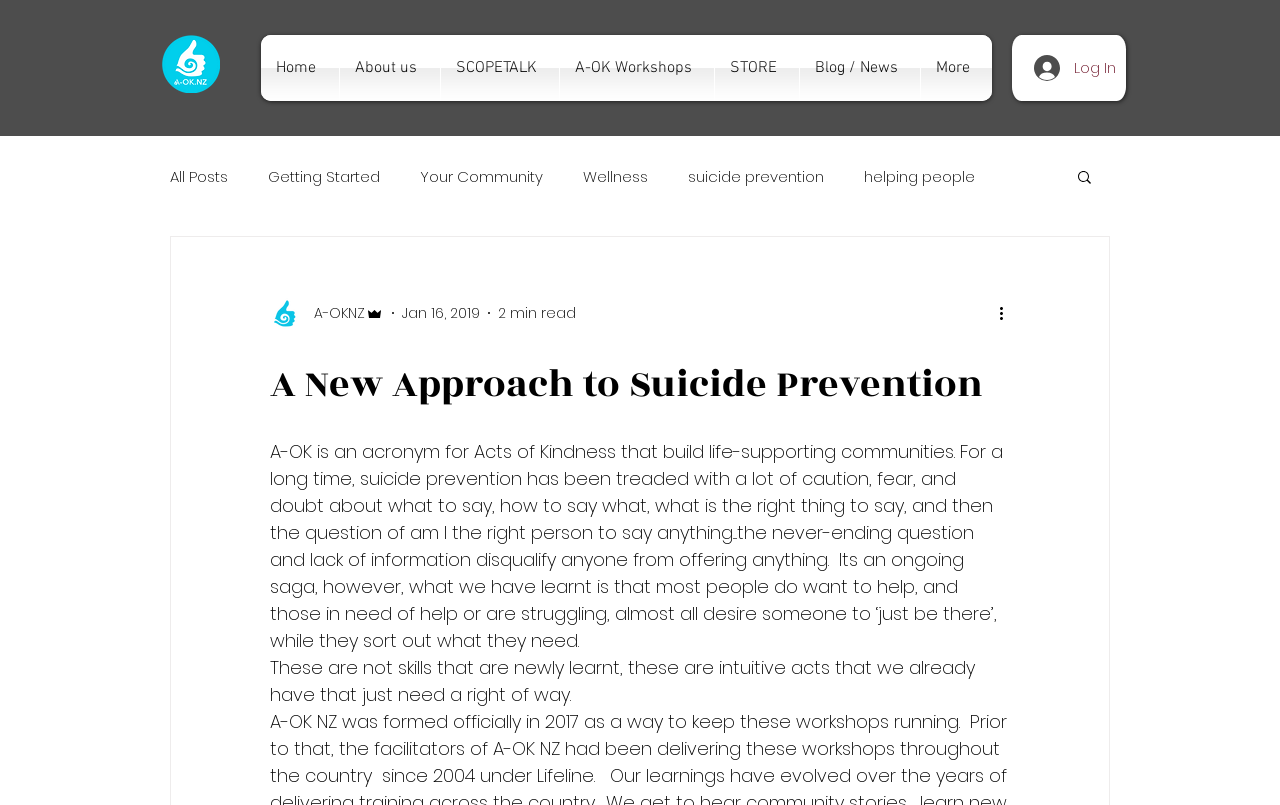Identify the bounding box coordinates of the clickable region necessary to fulfill the following instruction: "Read the 'About us' page". The bounding box coordinates should be four float numbers between 0 and 1, i.e., [left, top, right, bottom].

[0.266, 0.043, 0.344, 0.125]